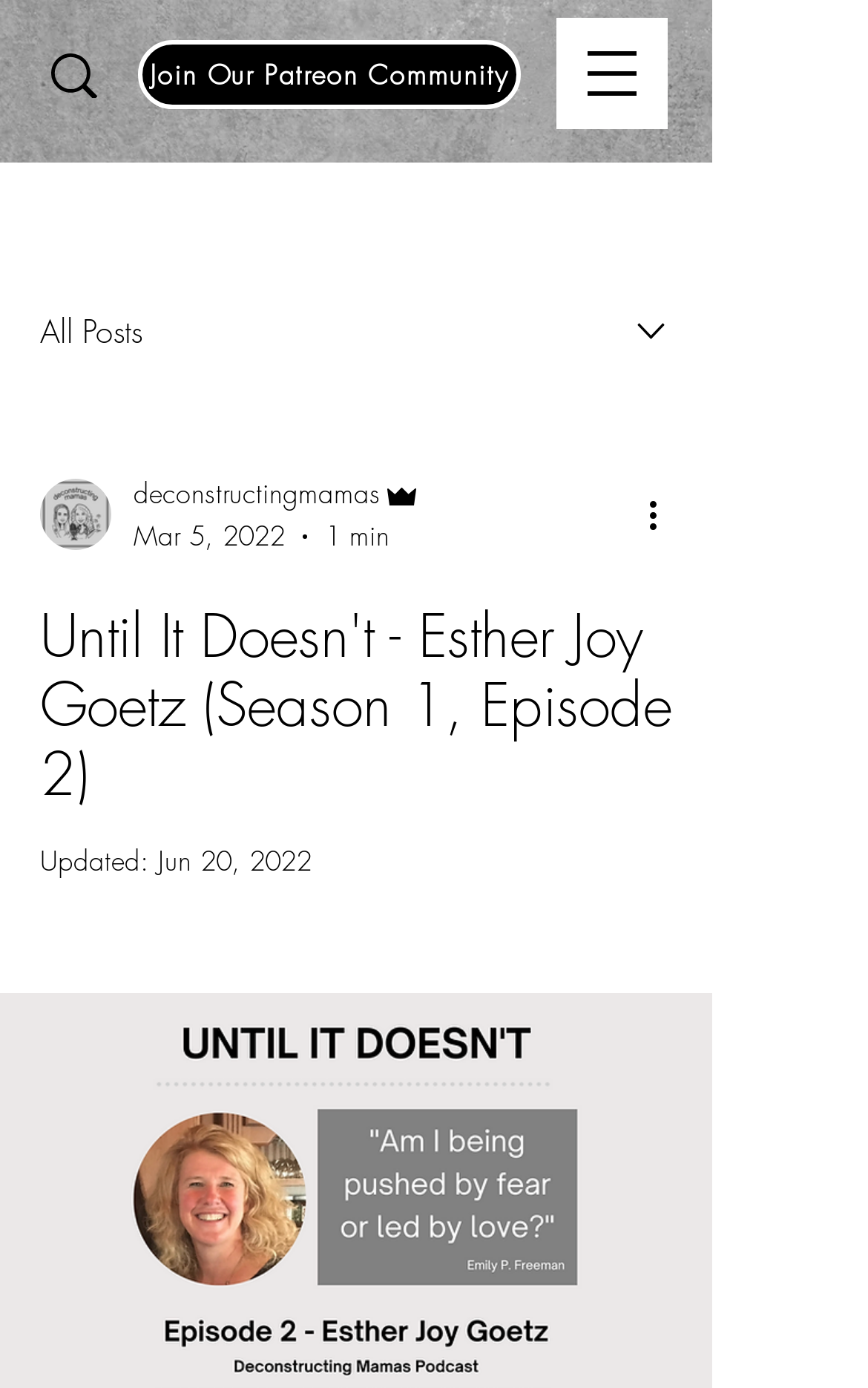Pinpoint the bounding box coordinates of the element to be clicked to execute the instruction: "Click on the writer's picture".

[0.046, 0.345, 0.128, 0.396]